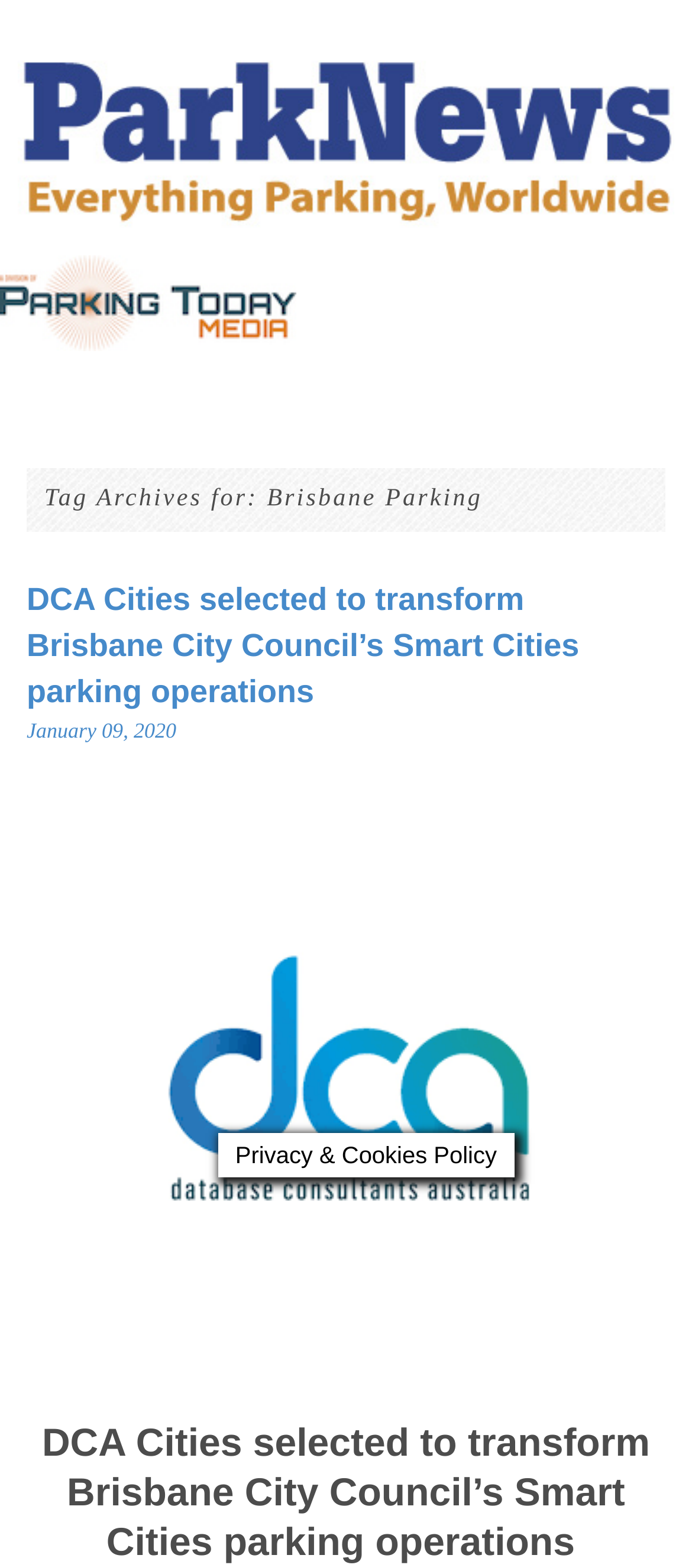Find the bounding box coordinates for the UI element whose description is: "alt="ParkNews Logo"". The coordinates should be four float numbers between 0 and 1, in the format [left, top, right, bottom].

[0.026, 0.023, 0.974, 0.163]